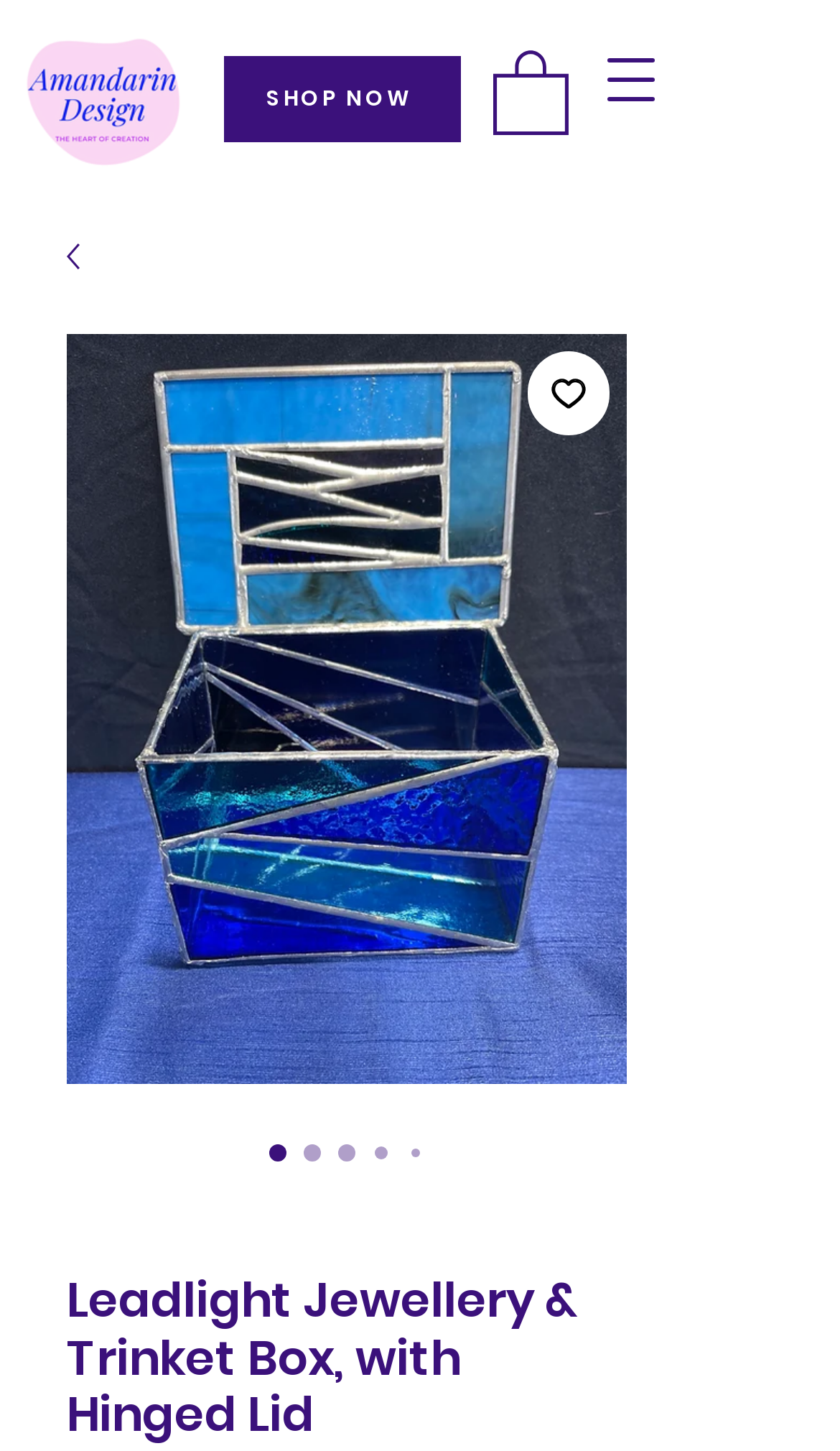Provide a brief response to the question below using a single word or phrase: 
What is the text on the prominent button on the page?

SHOP NOW